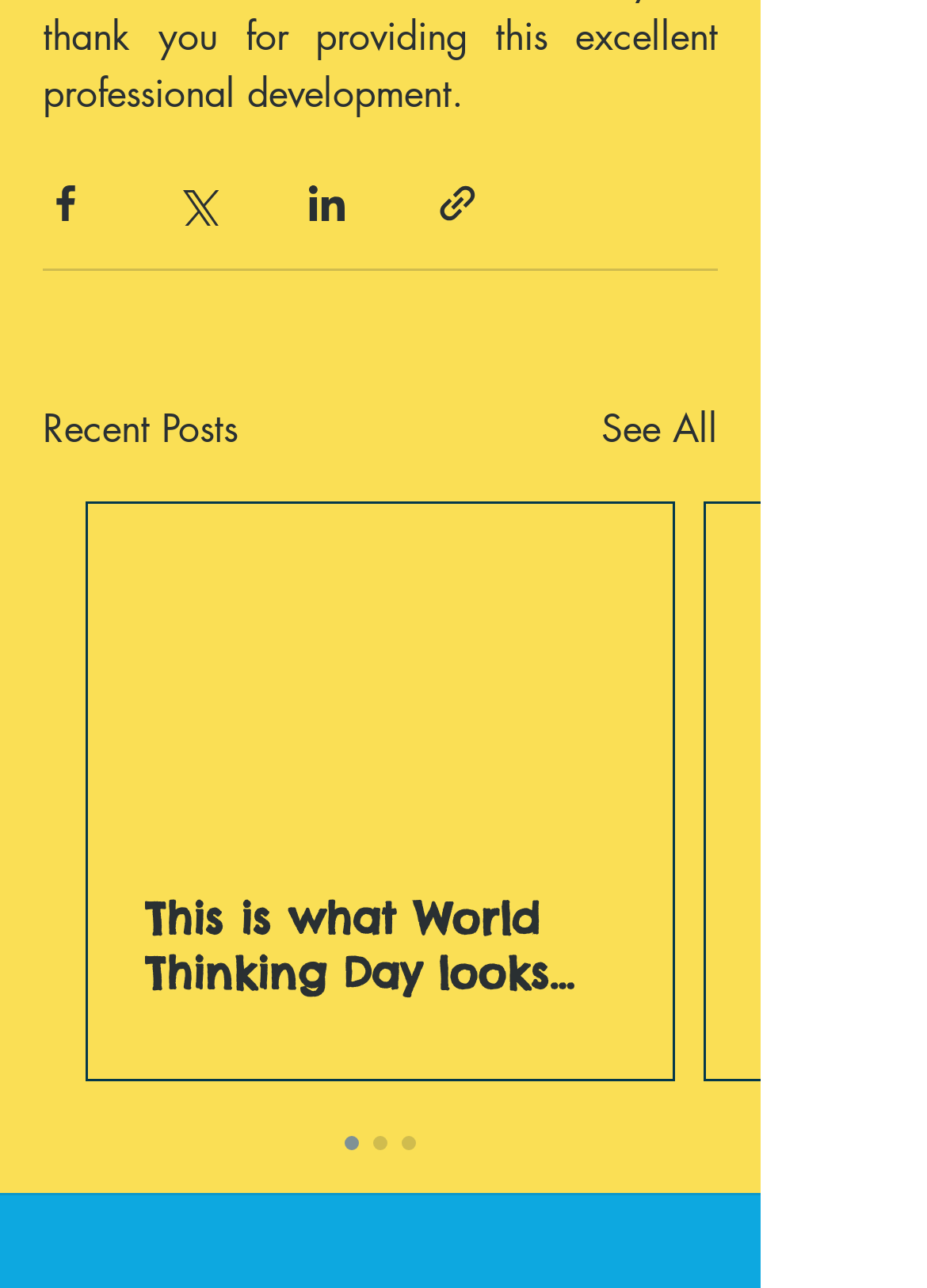Is the article with the text 'This is what World Thinking Day...' currently visible?
From the screenshot, supply a one-word or short-phrase answer.

No